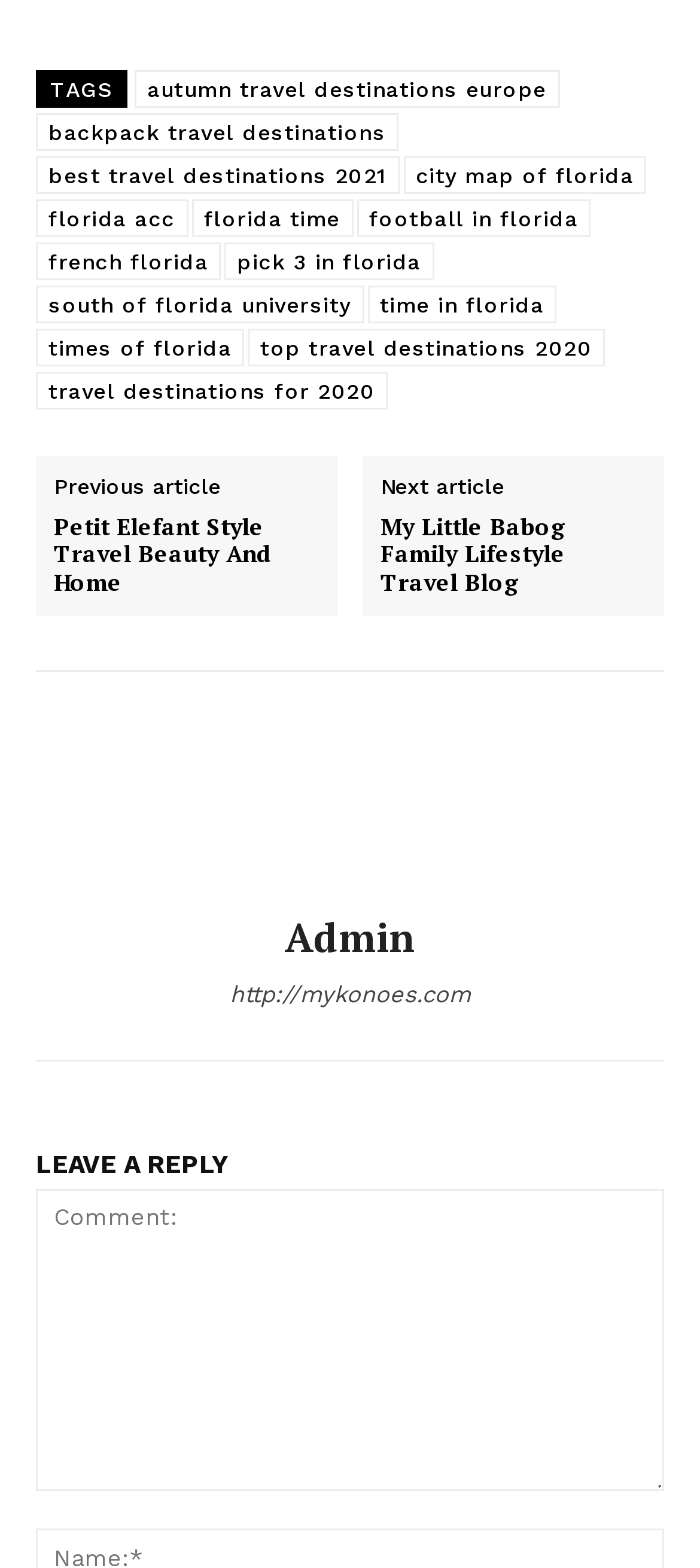What is the first travel destination mentioned?
Please provide a detailed and thorough answer to the question.

The first link on the webpage is 'autumn travel destinations europe', which suggests that it is the first travel destination mentioned.